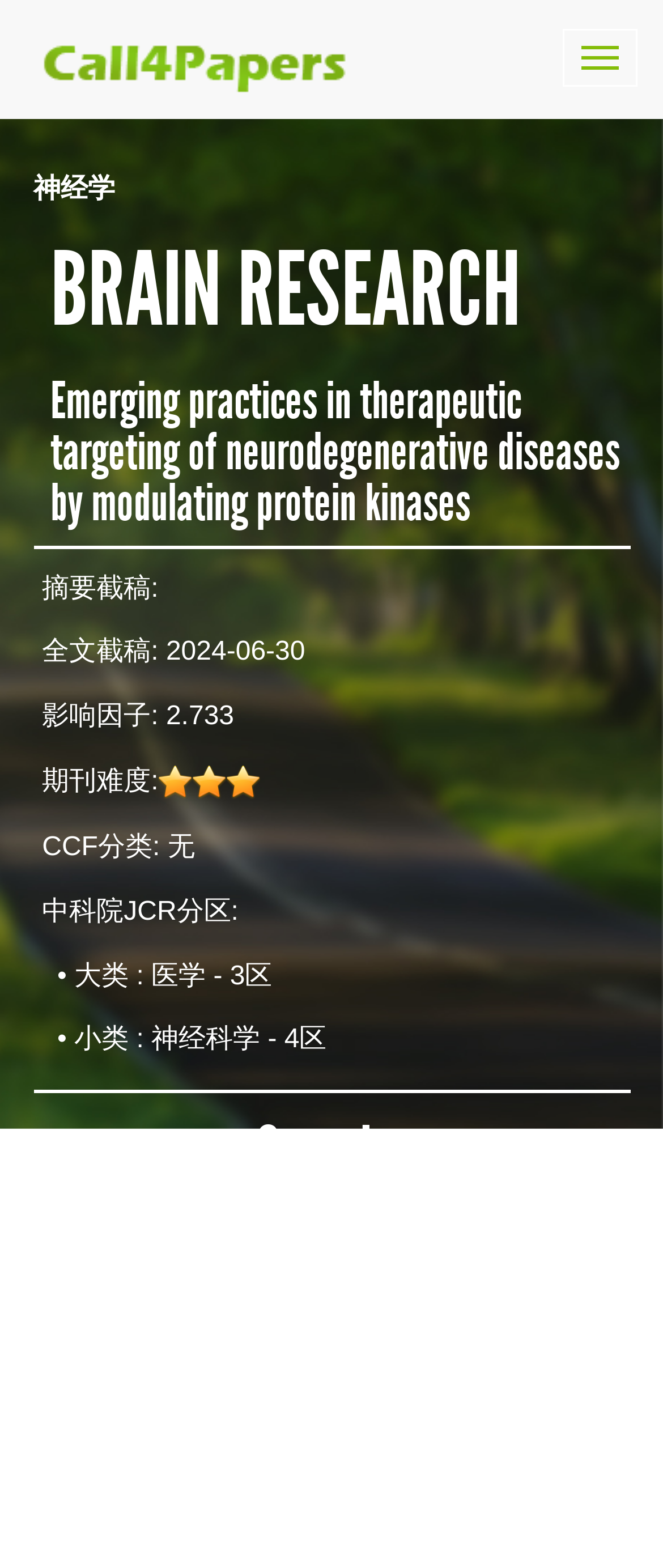Give a short answer to this question using one word or a phrase:
What is the title of the special issue section?

Overview